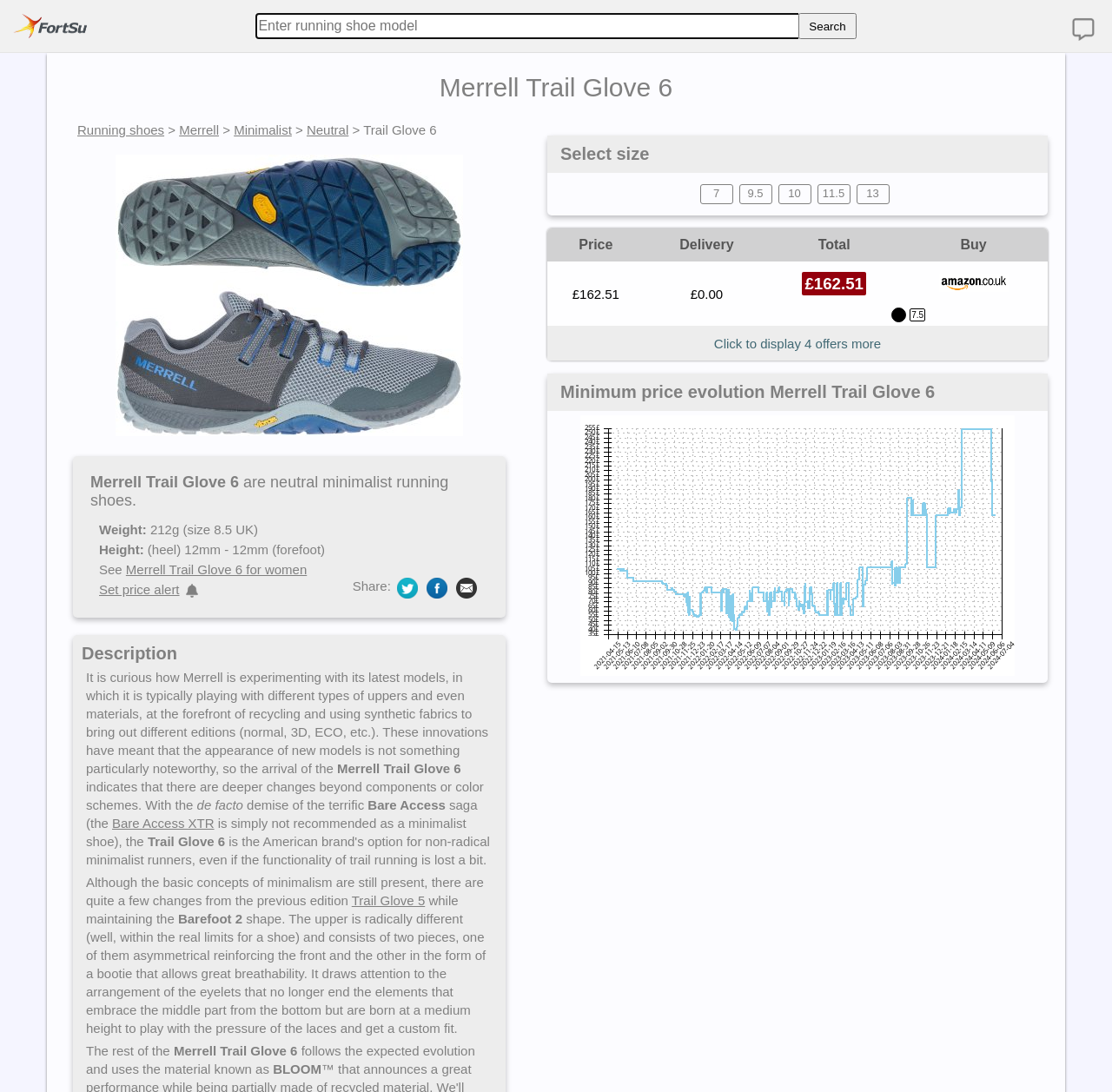Pinpoint the bounding box coordinates of the area that must be clicked to complete this instruction: "Select size UK 7".

[0.629, 0.169, 0.659, 0.187]